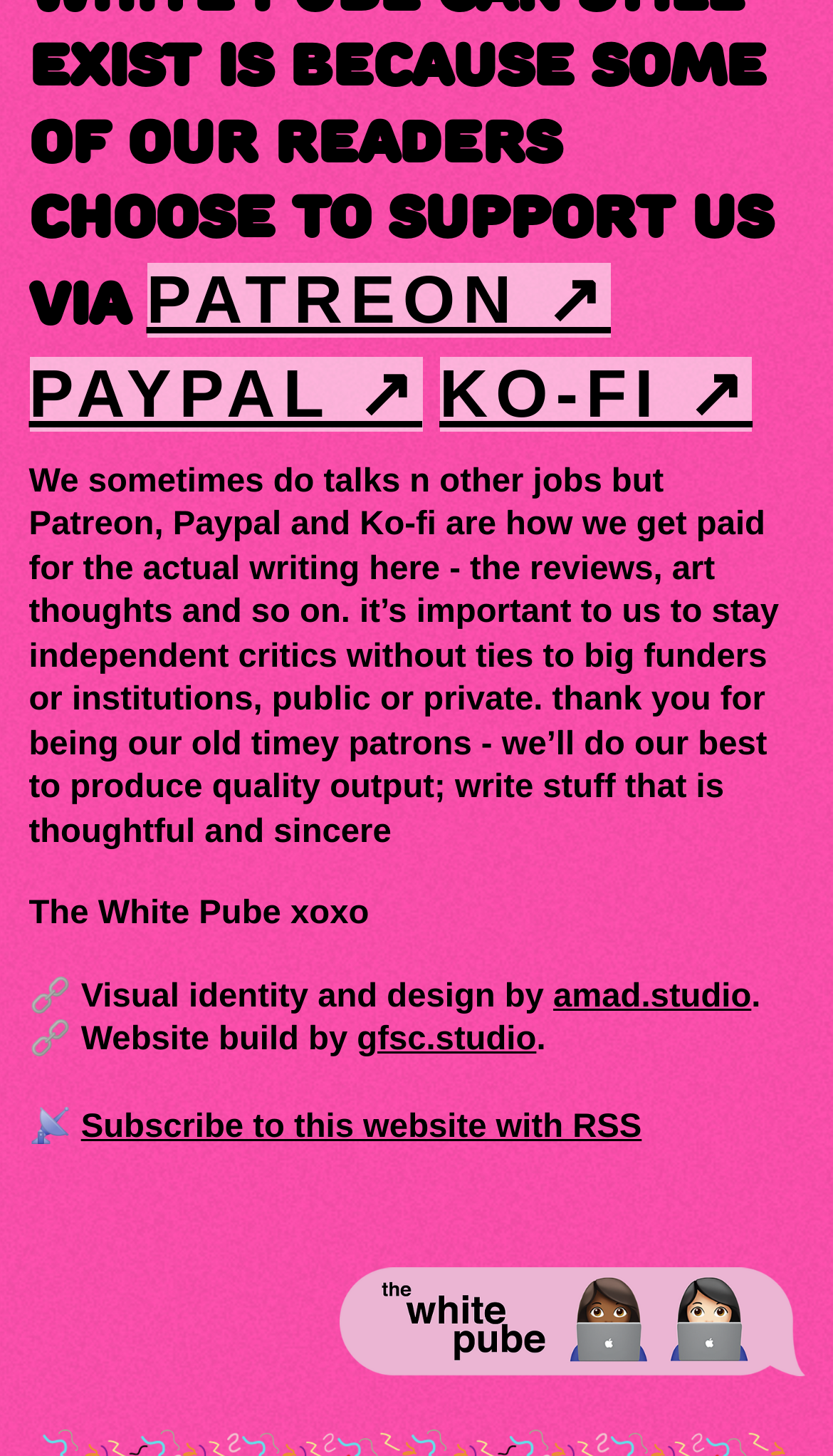Who designed the website's visual identity?
Please describe in detail the information shown in the image to answer the question.

The text on the page credits amad.studio with the visual identity and design of the website, indicating that they are responsible for the website's visual aesthetic.